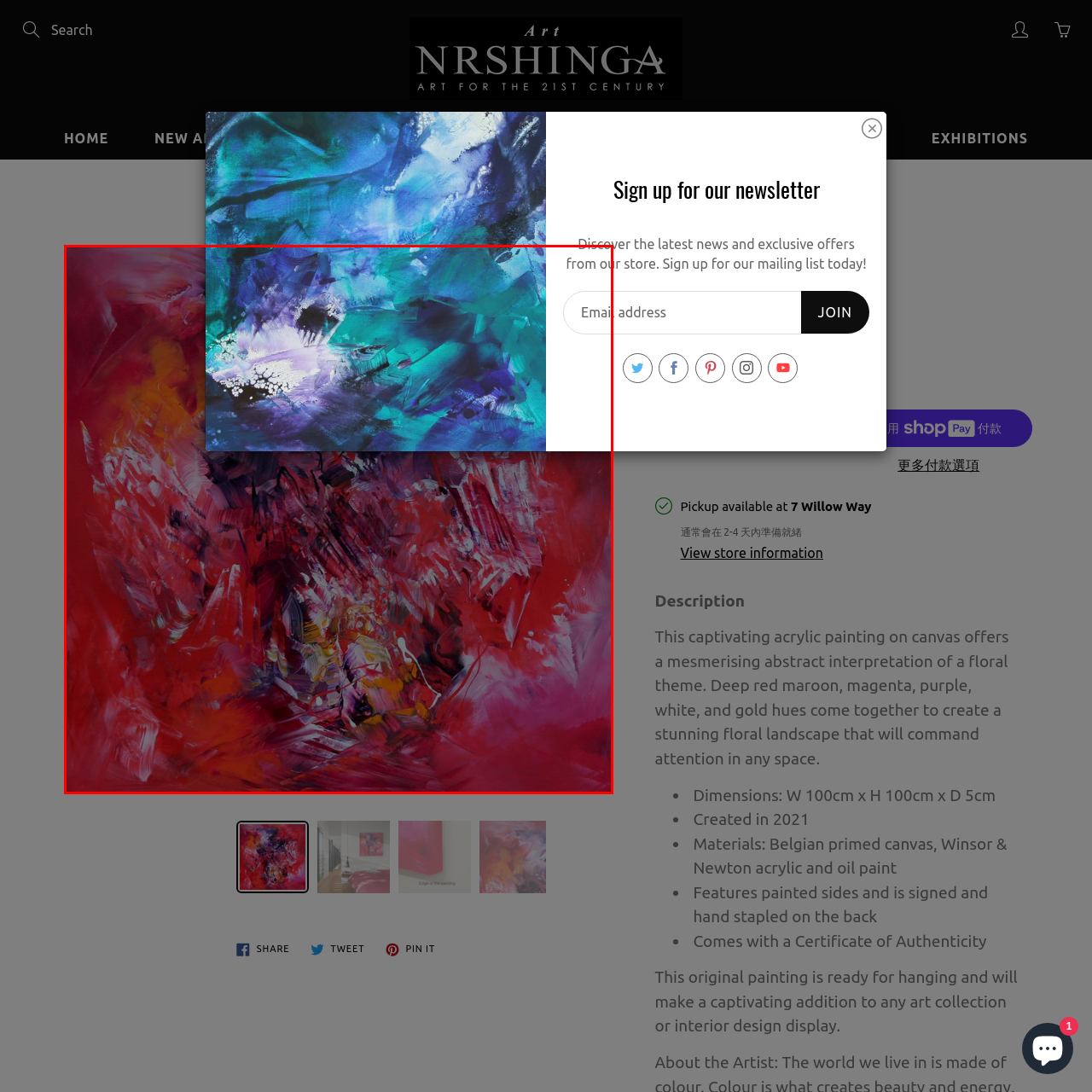Carefully scrutinize the image within the red border and generate a detailed answer to the following query, basing your response on the visual content:
What is the contrast created by the colors in the artwork?

The caption states that the lower half of the artwork bursts with rich reds and warm tones, creating a dramatic contrast with the blues and purples in the upper section, which draws the viewer's eye.